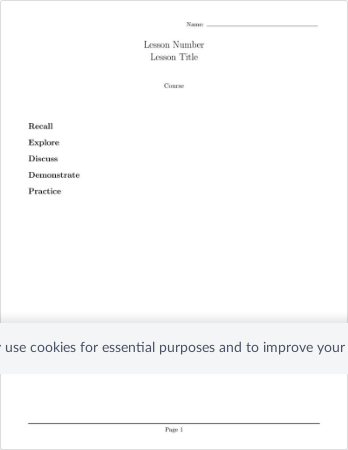Give a one-word or one-phrase response to the question: 
What is indicated at the bottom of the page?

Page 1